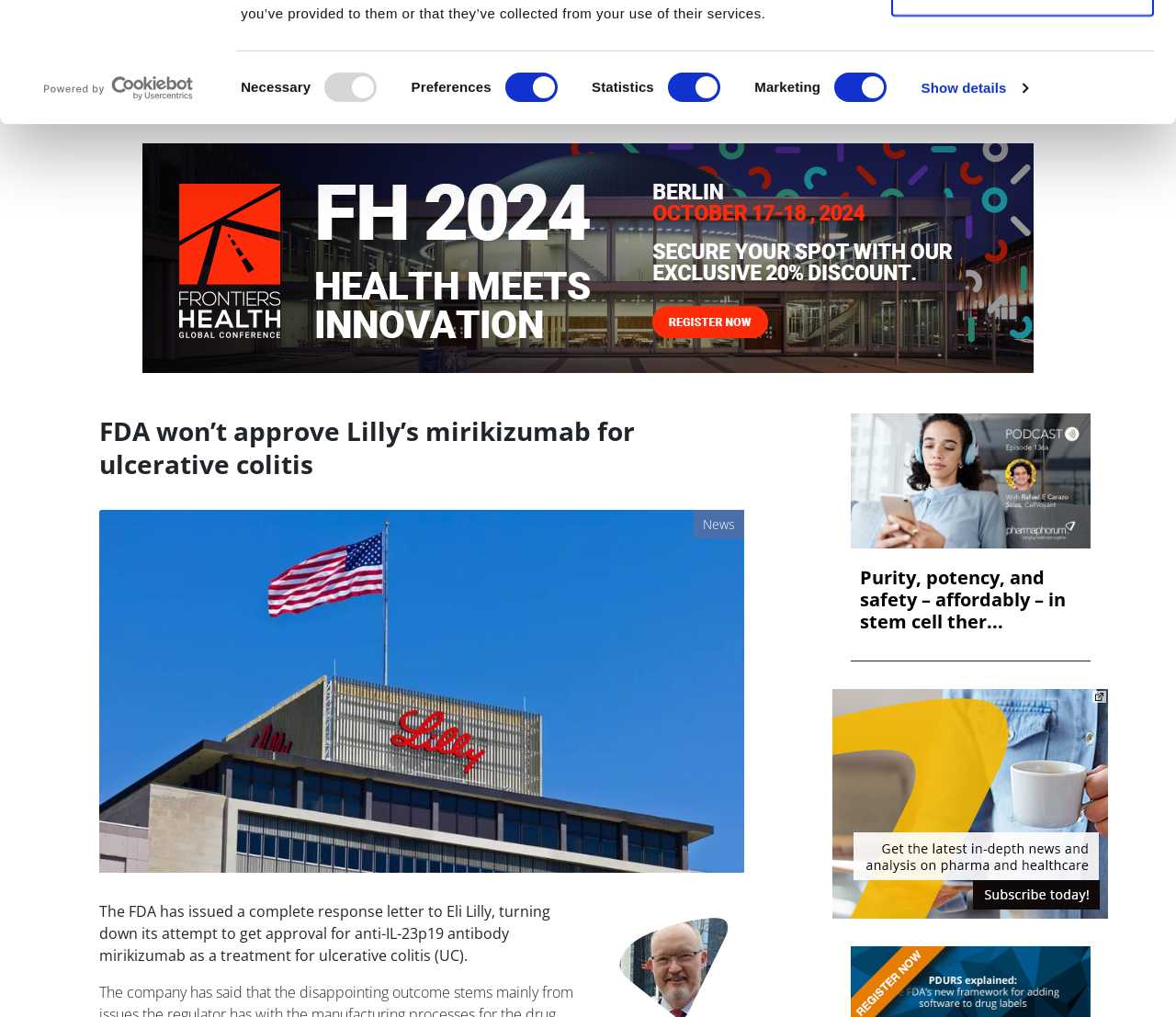Indicate the bounding box coordinates of the element that needs to be clicked to satisfy the following instruction: "Click the 'Home' button". The coordinates should be four float numbers between 0 and 1, i.e., [left, top, right, bottom].

[0.066, 0.048, 0.257, 0.102]